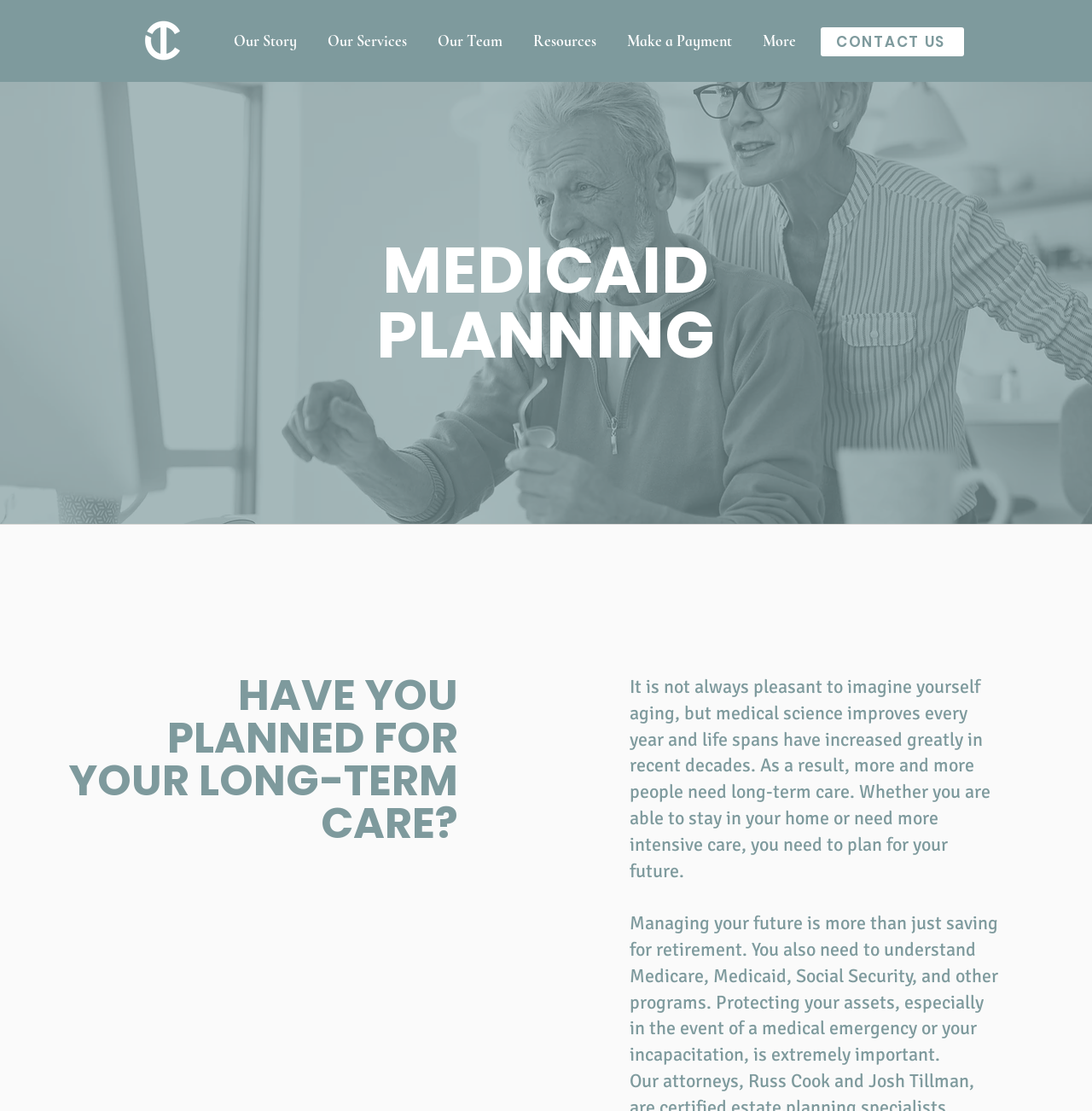What is the image on the webpage about?
Kindly give a detailed and elaborate answer to the question.

The image on the webpage shows a senior couple learning about a computer, which is likely related to the topic of Medicaid Planning and long-term care. The image may be used to illustrate the importance of understanding technology and online resources for seniors.